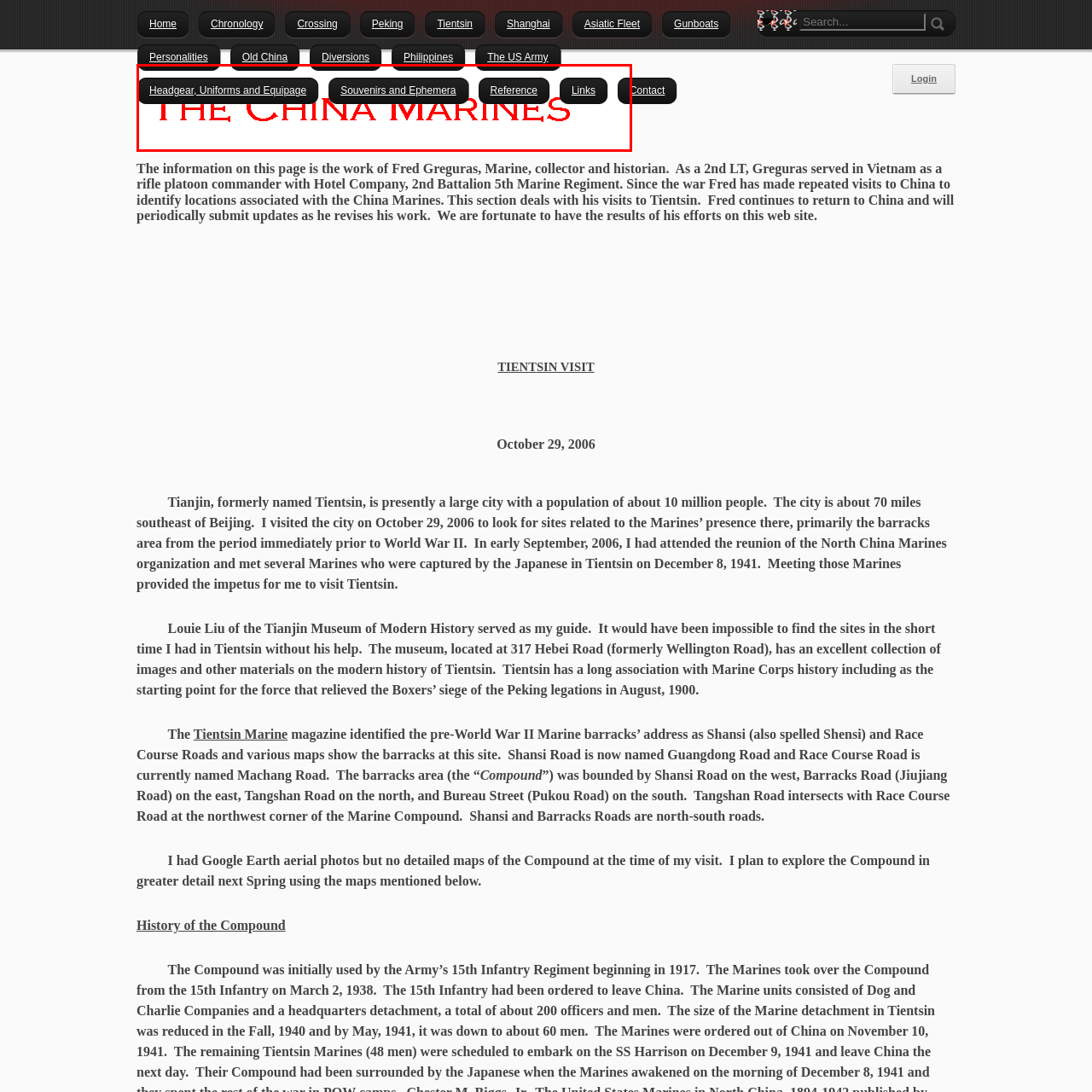Look at the image inside the red box and answer the question with a single word or phrase:
What is the historical context of the site?

U.S. Marines in China